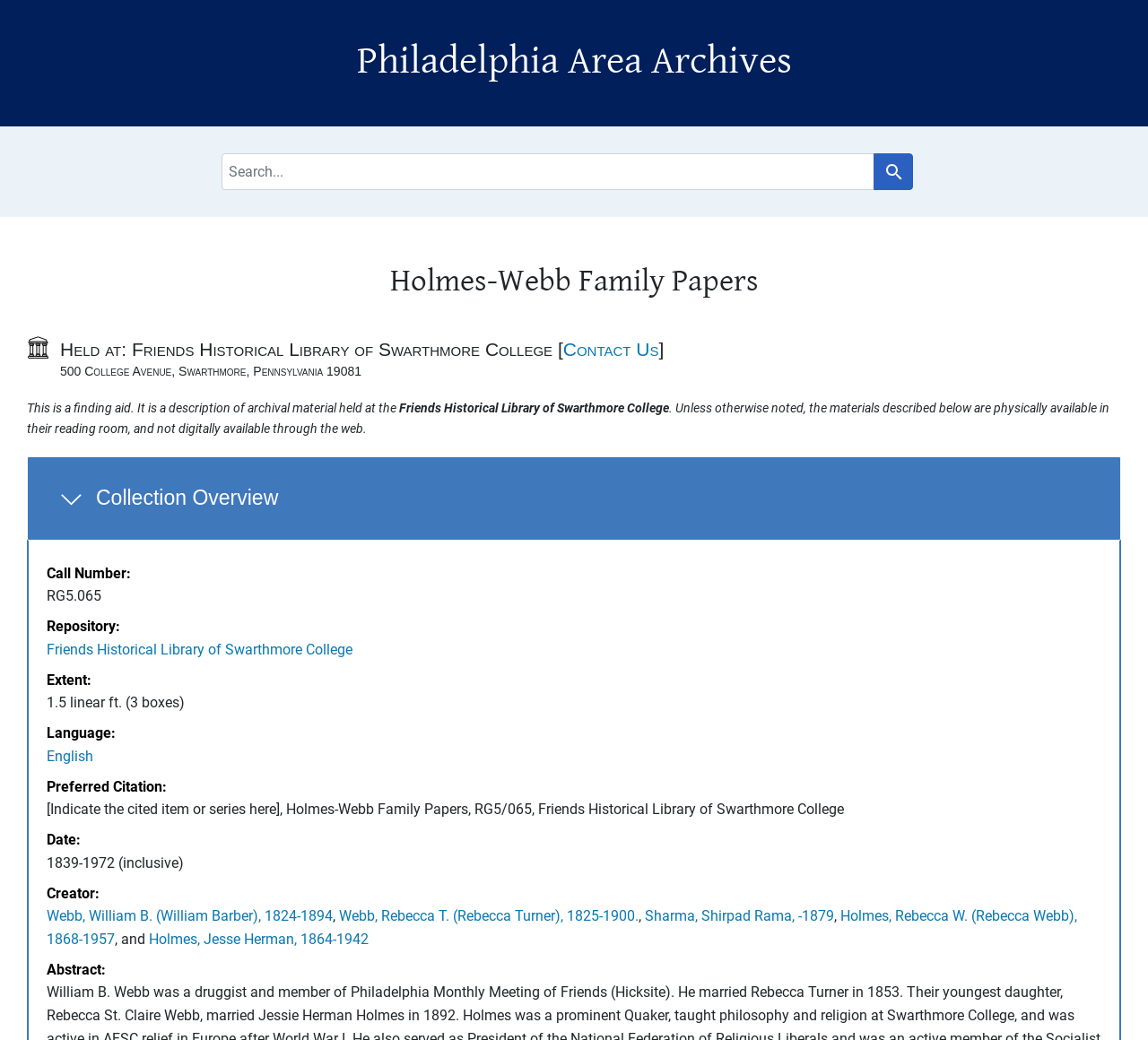What is the extent of the collection?
Please provide a single word or phrase answer based on the image.

1.5 linear ft. (3 boxes)